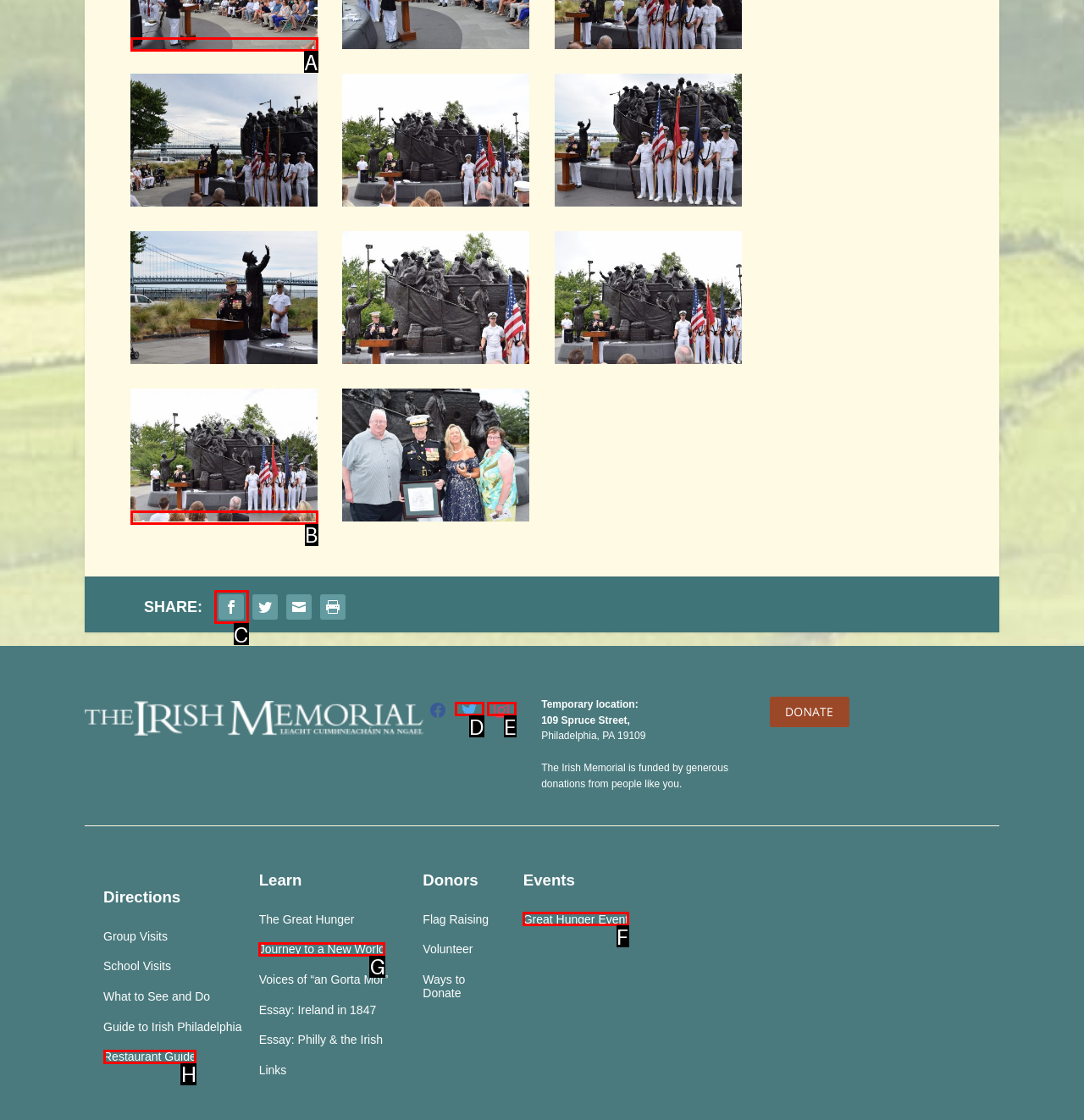Determine which HTML element should be clicked to carry out the following task: Share on Facebook Respond with the letter of the appropriate option.

C